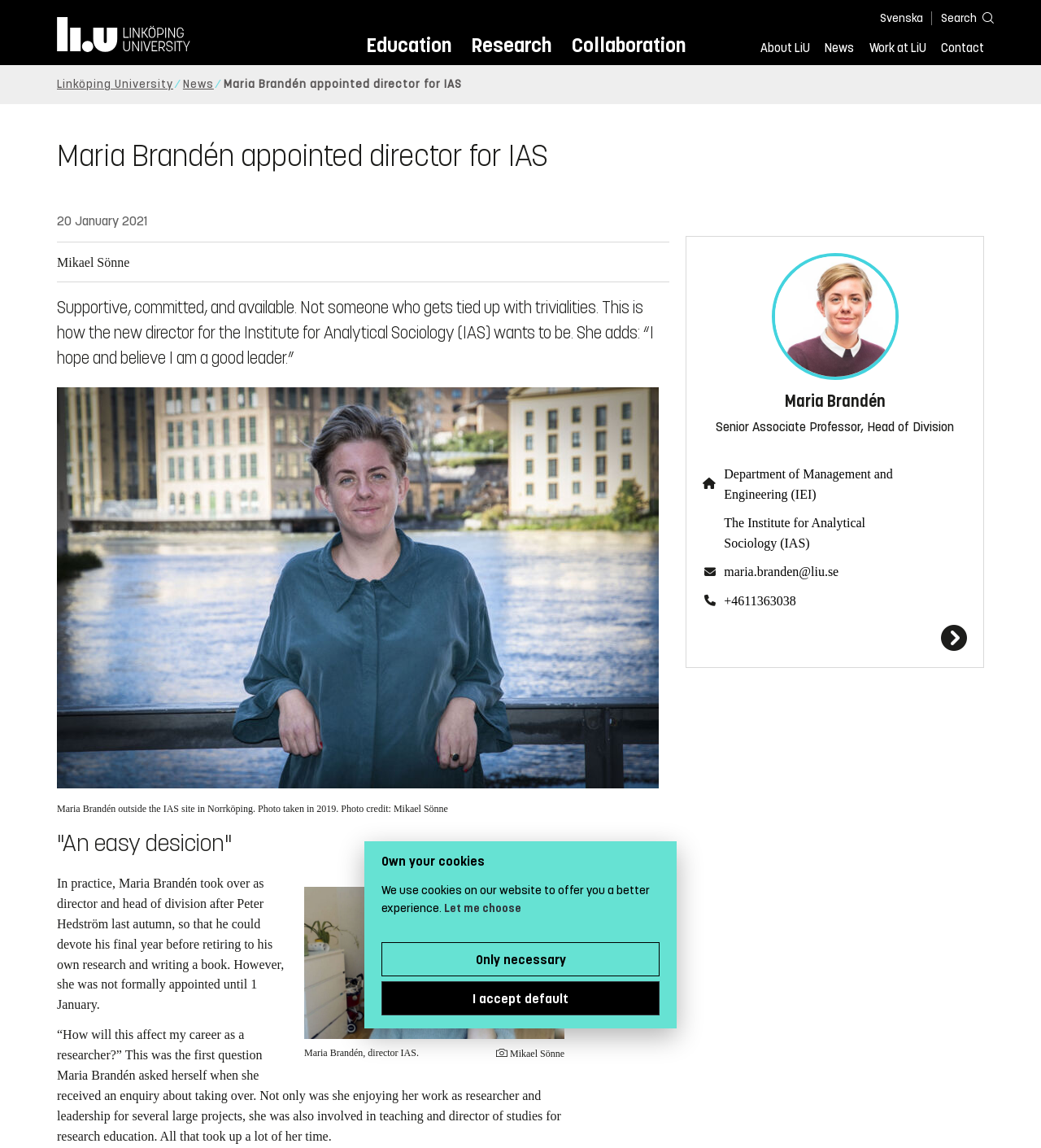Identify the bounding box coordinates of the element that should be clicked to fulfill this task: "Read more about 'Maria Brandén'". The coordinates should be provided as four float numbers between 0 and 1, i.e., [left, top, right, bottom].

[0.675, 0.544, 0.929, 0.567]